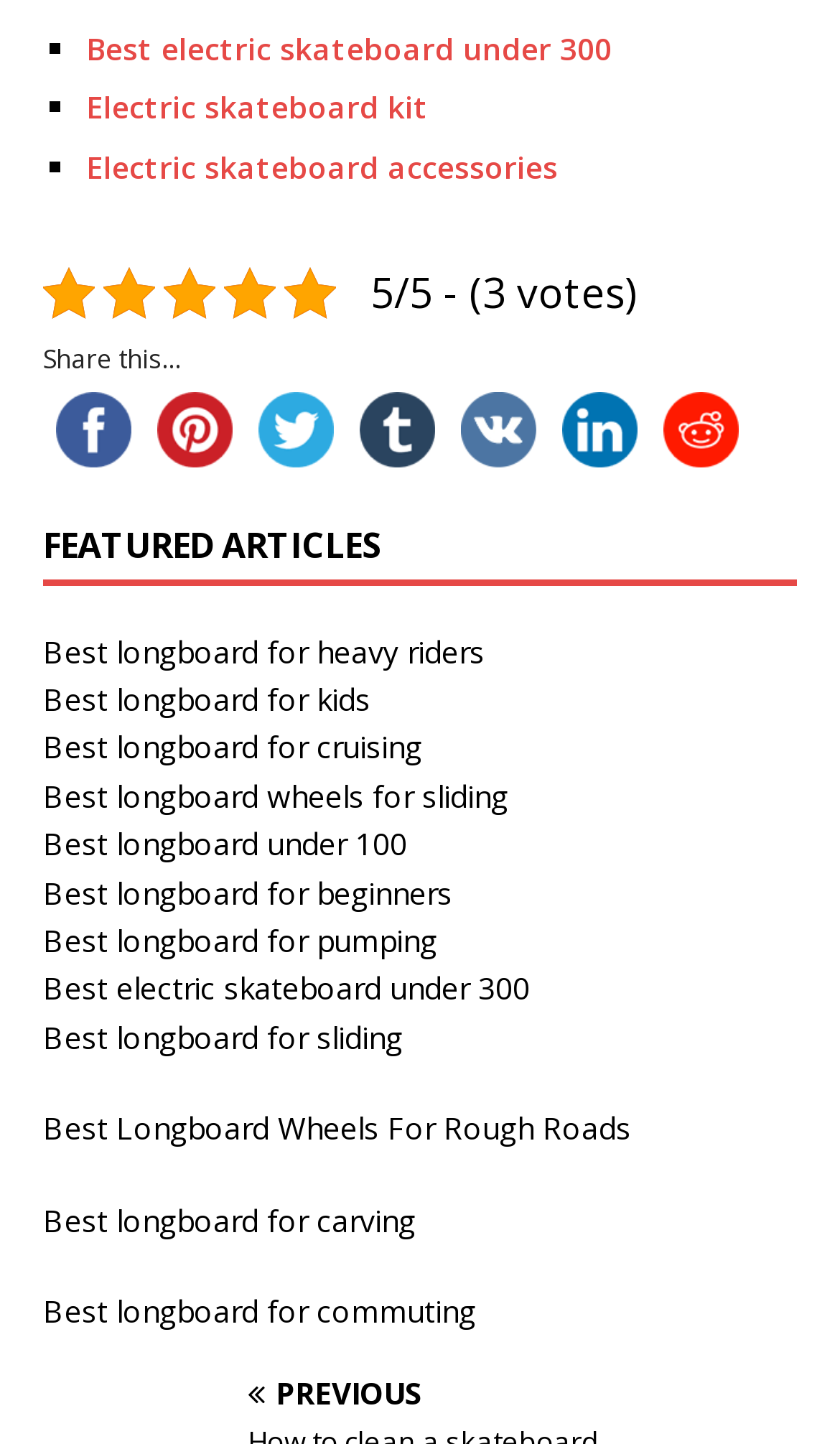Please find the bounding box coordinates of the element that must be clicked to perform the given instruction: "Click on 'Best electric skateboard under 300'". The coordinates should be four float numbers from 0 to 1, i.e., [left, top, right, bottom].

[0.103, 0.019, 0.728, 0.047]